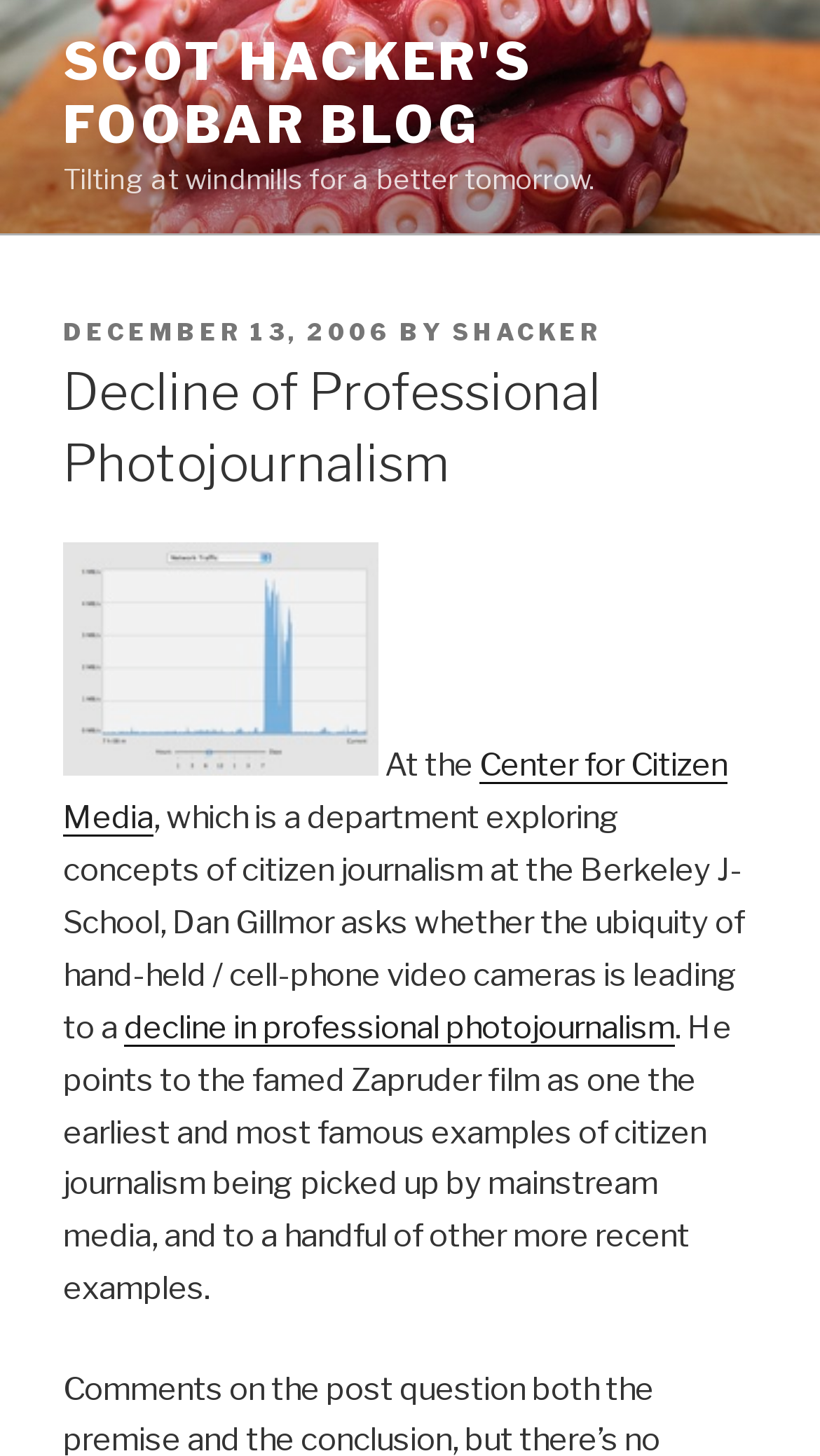Please provide a comprehensive answer to the question below using the information from the image: What is the title of the blog?

The title of the blog can be found at the top of the webpage, which is 'SCOT HACKER'S FOOBAR BLOG'. This is indicated by the link element with the text 'SCOT HACKER'S FOOBAR BLOG' and bounding box coordinates [0.077, 0.022, 0.649, 0.107].